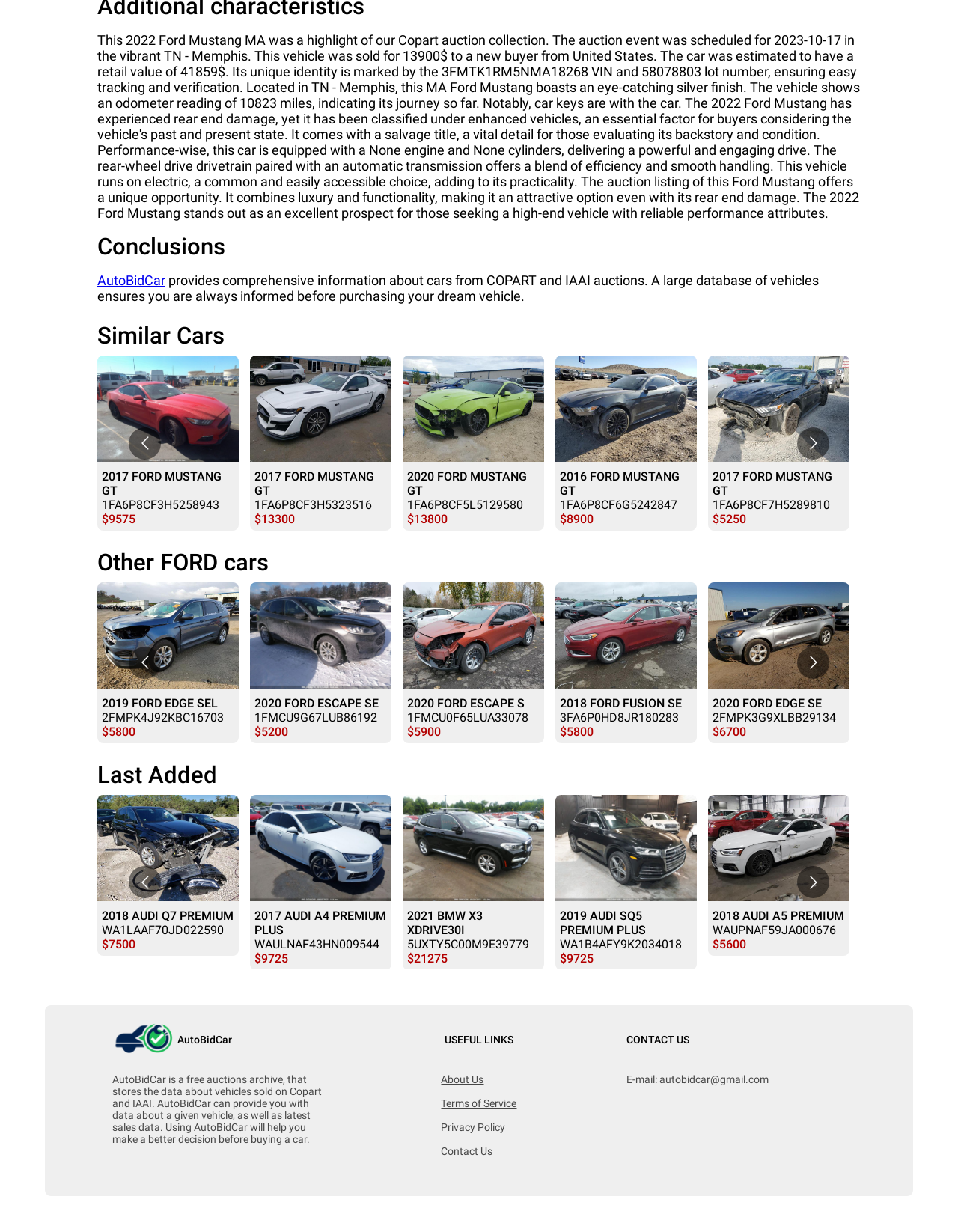Please find the bounding box coordinates of the clickable region needed to complete the following instruction: "Check the information about the FORD EDGE". The bounding box coordinates must consist of four float numbers between 0 and 1, i.e., [left, top, right, bottom].

[0.102, 0.55, 0.249, 0.603]